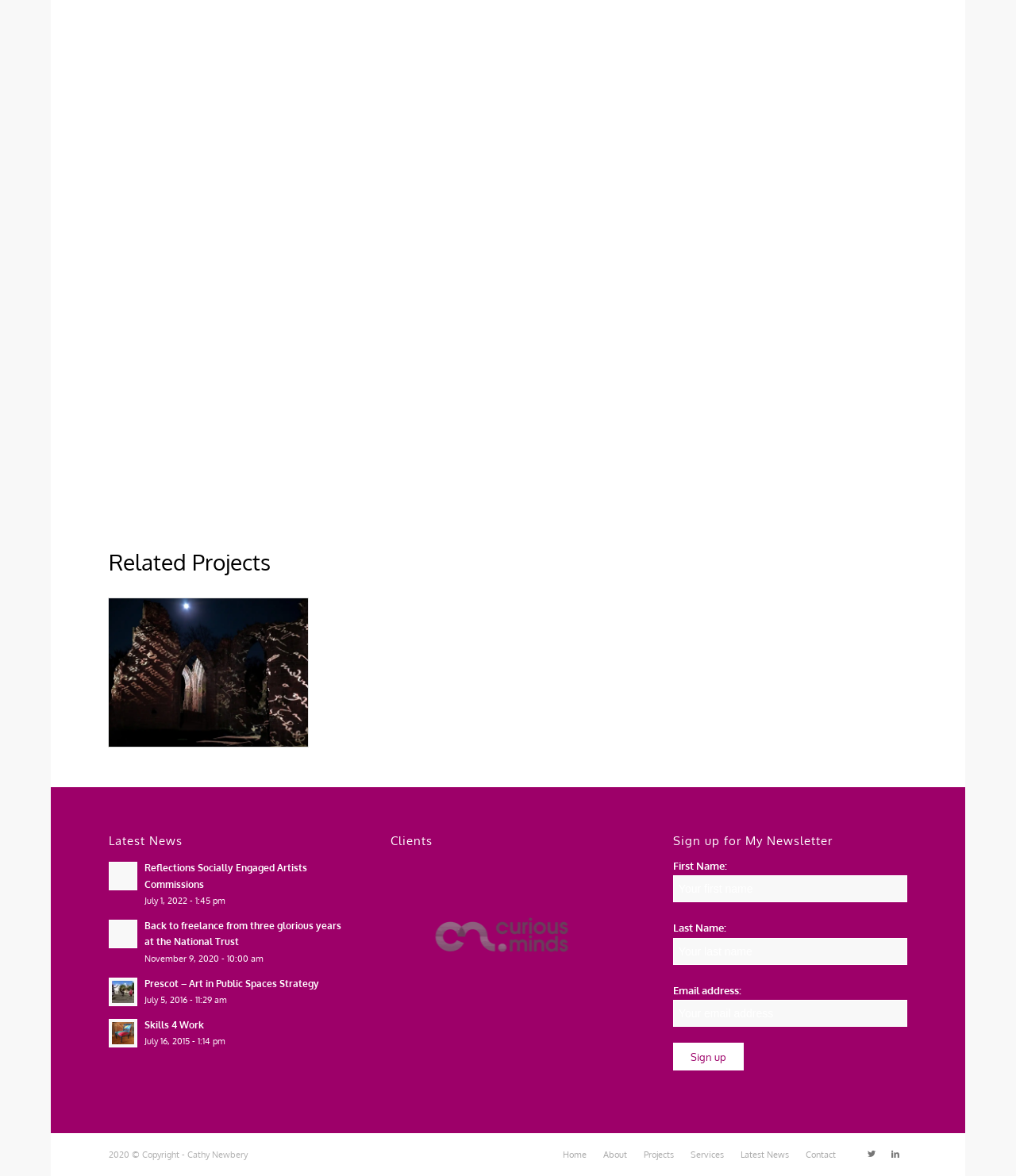What is the copyright year mentioned at the bottom of the page?
Please analyze the image and answer the question with as much detail as possible.

I found the copyright information at the bottom of the page, which mentions '2020 © Copyright - Cathy Newbery'.